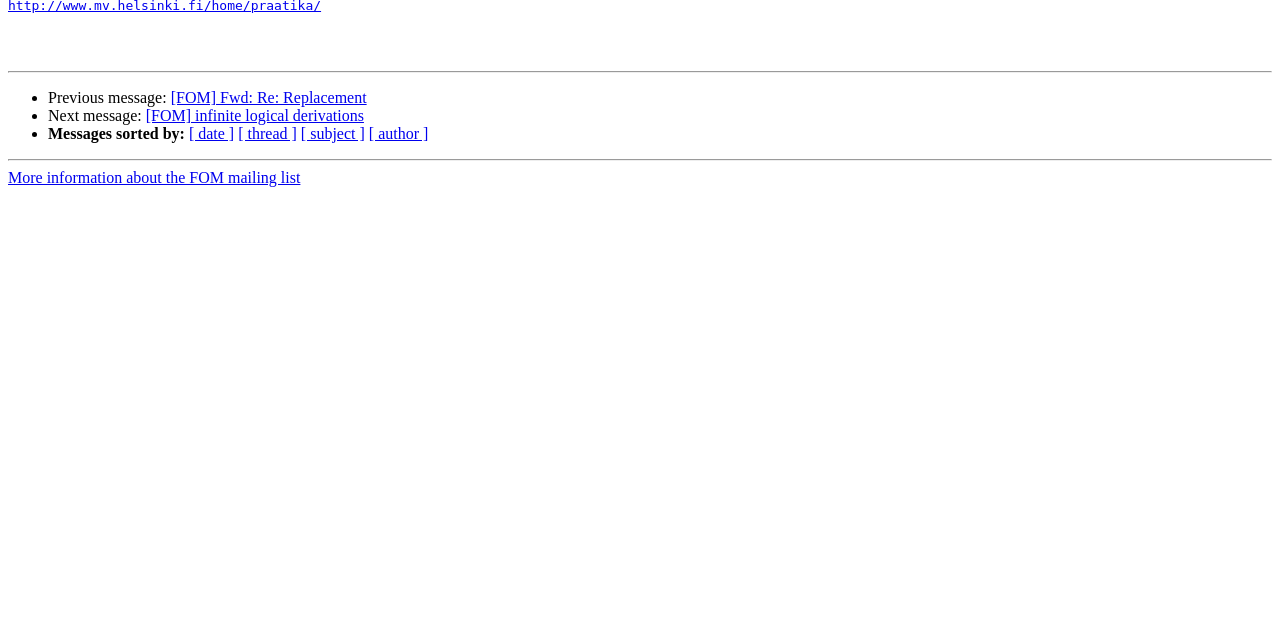Based on the element description: "[ subject ]", identify the UI element and provide its bounding box coordinates. Use four float numbers between 0 and 1, [left, top, right, bottom].

[0.235, 0.196, 0.285, 0.223]